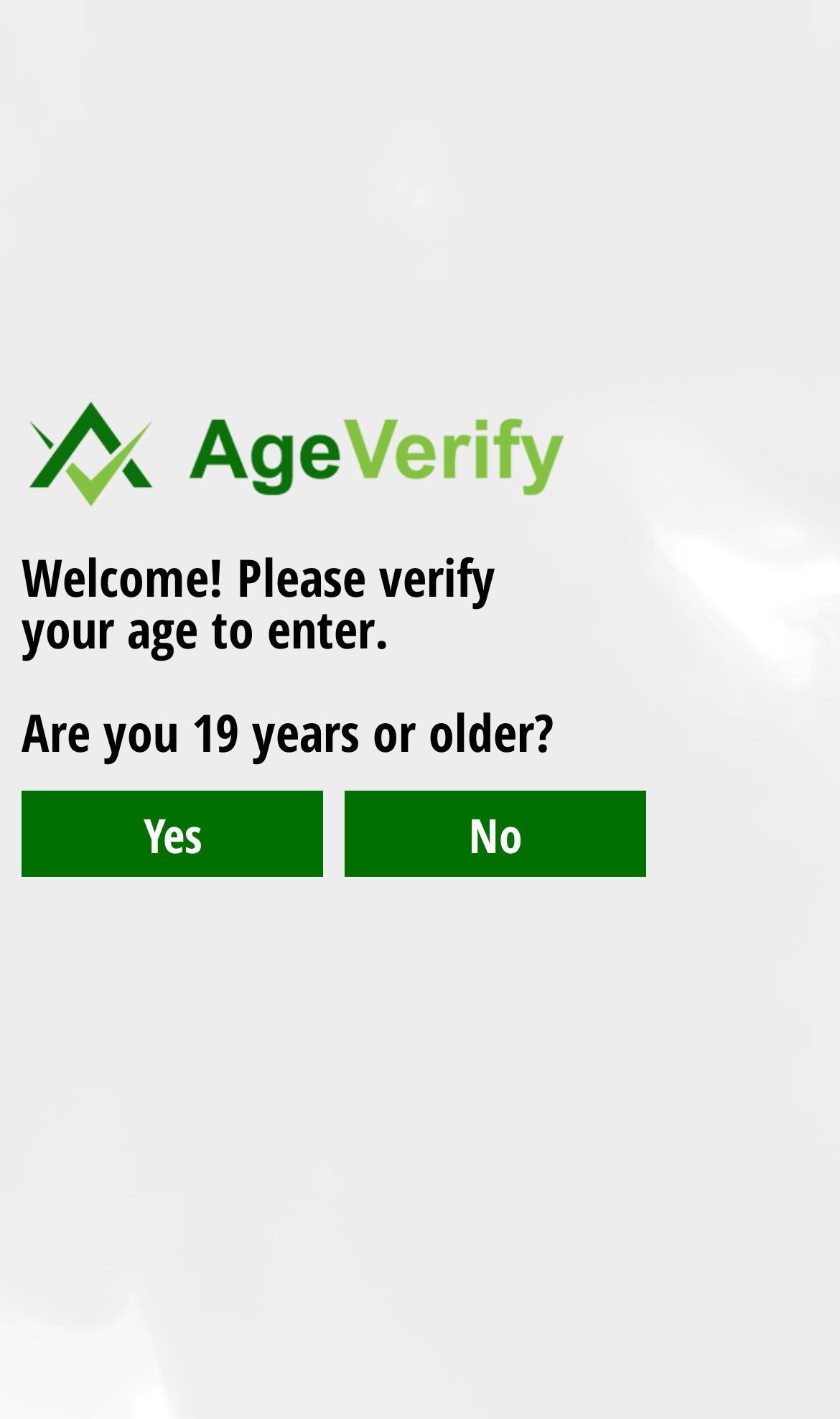What is the name of the website?
Examine the screenshot and reply with a single word or phrase.

CannaSavvy